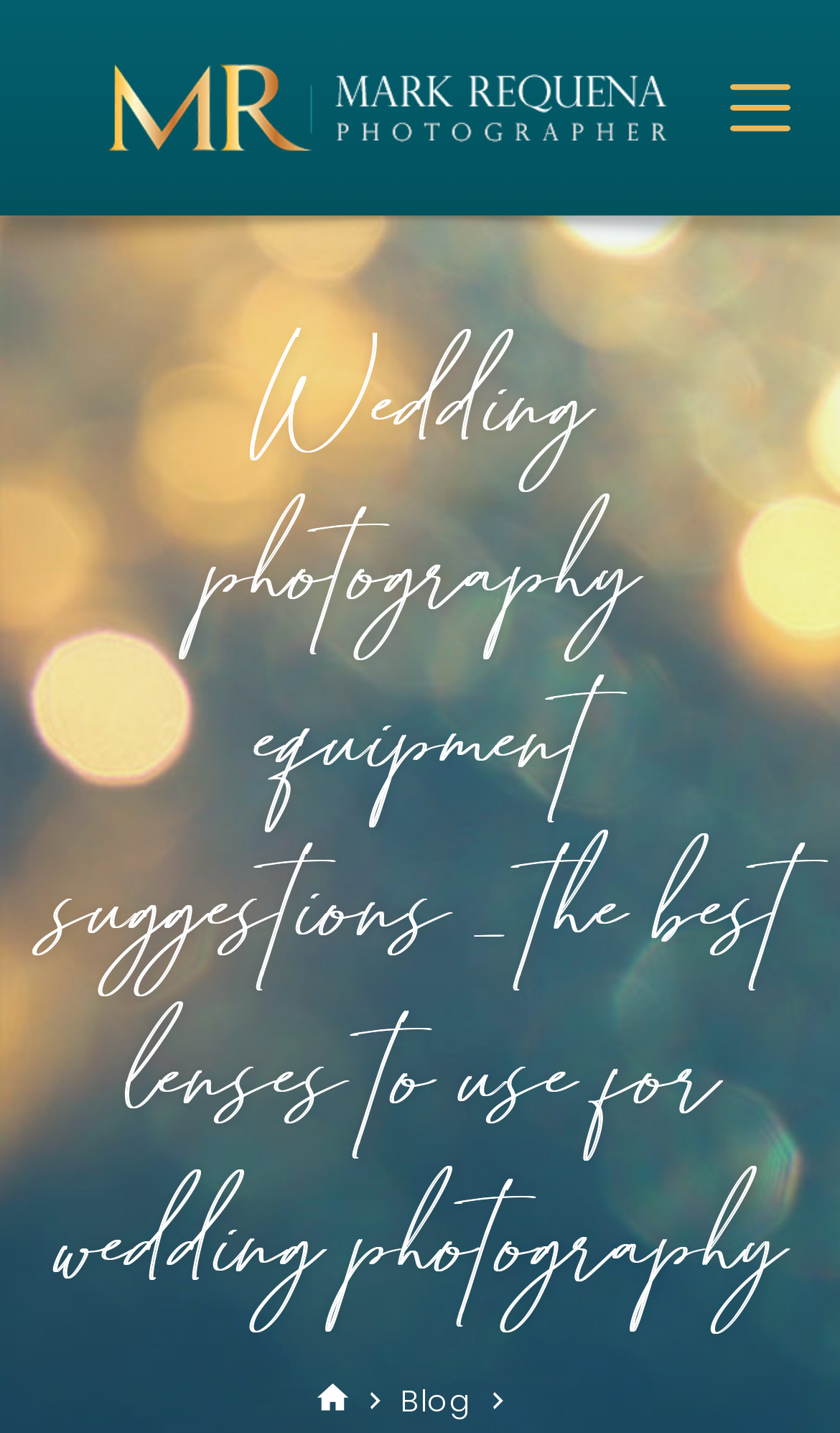Is there an image on the webpage?
Using the visual information, respond with a single word or phrase.

Yes